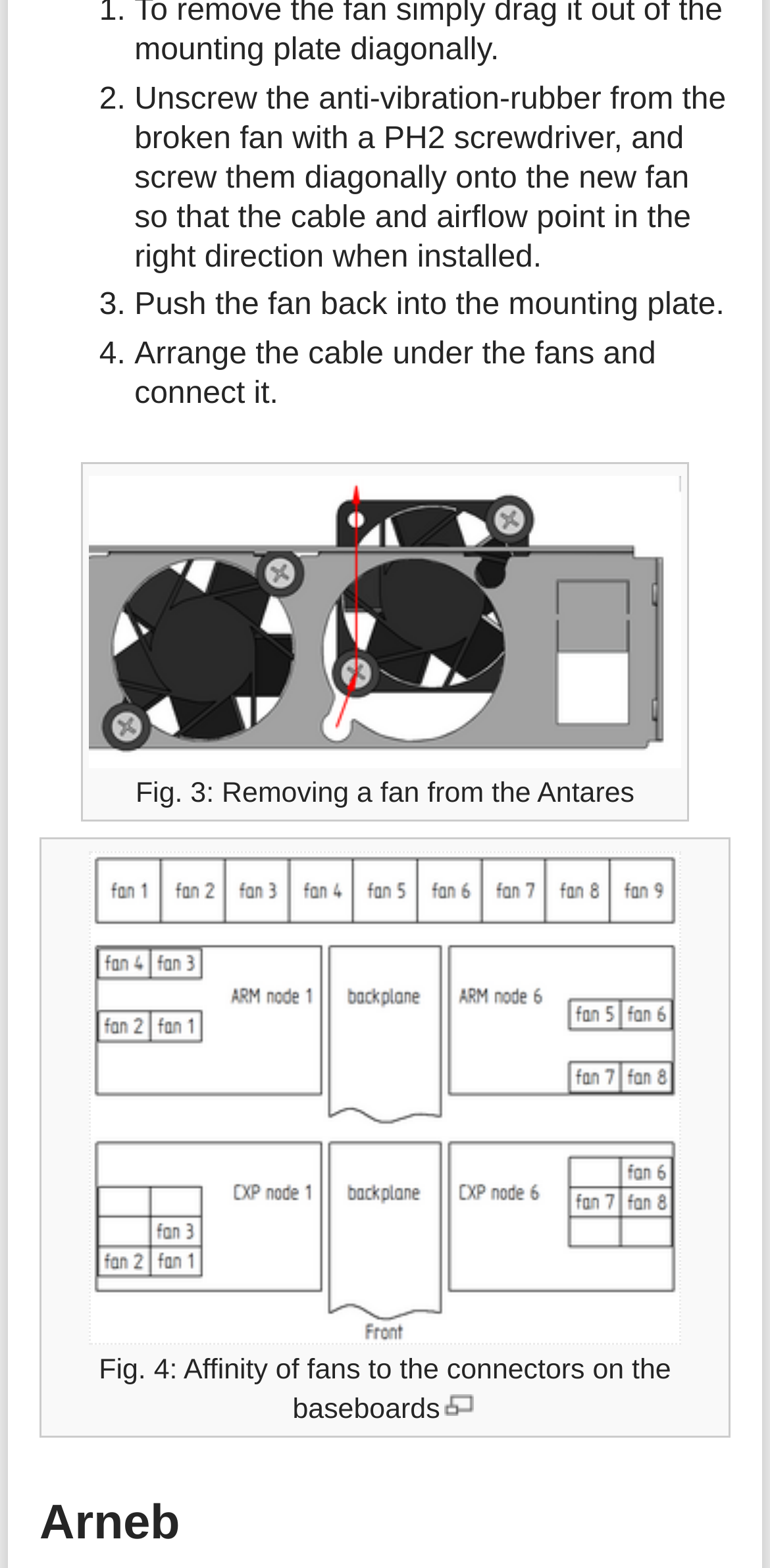Using the information shown in the image, answer the question with as much detail as possible: What is shown in Fig. 3?

Fig. 3 is an image that shows the process of removing a fan from the Antares, which is likely a part of the fan replacement instructions.